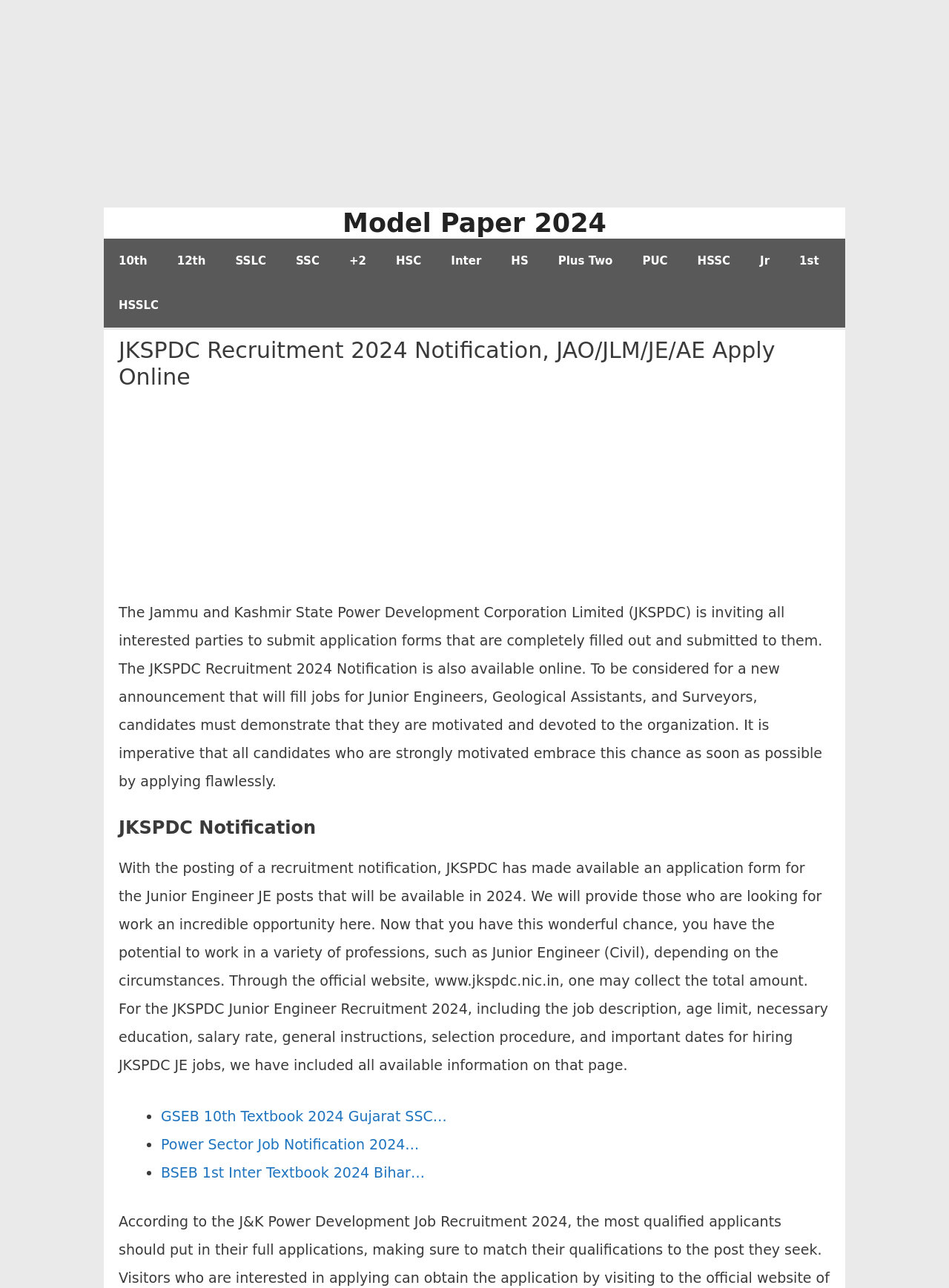What is the purpose of the JKSPDC?
Please provide a comprehensive answer based on the contents of the image.

Based on the webpage content, it appears that the JKSPDC is responsible for recruiting candidates for various positions, including Junior Engineers, Geological Assistants, and Surveyors. The webpage provides information on the recruitment process, including the application form and eligibility criteria.